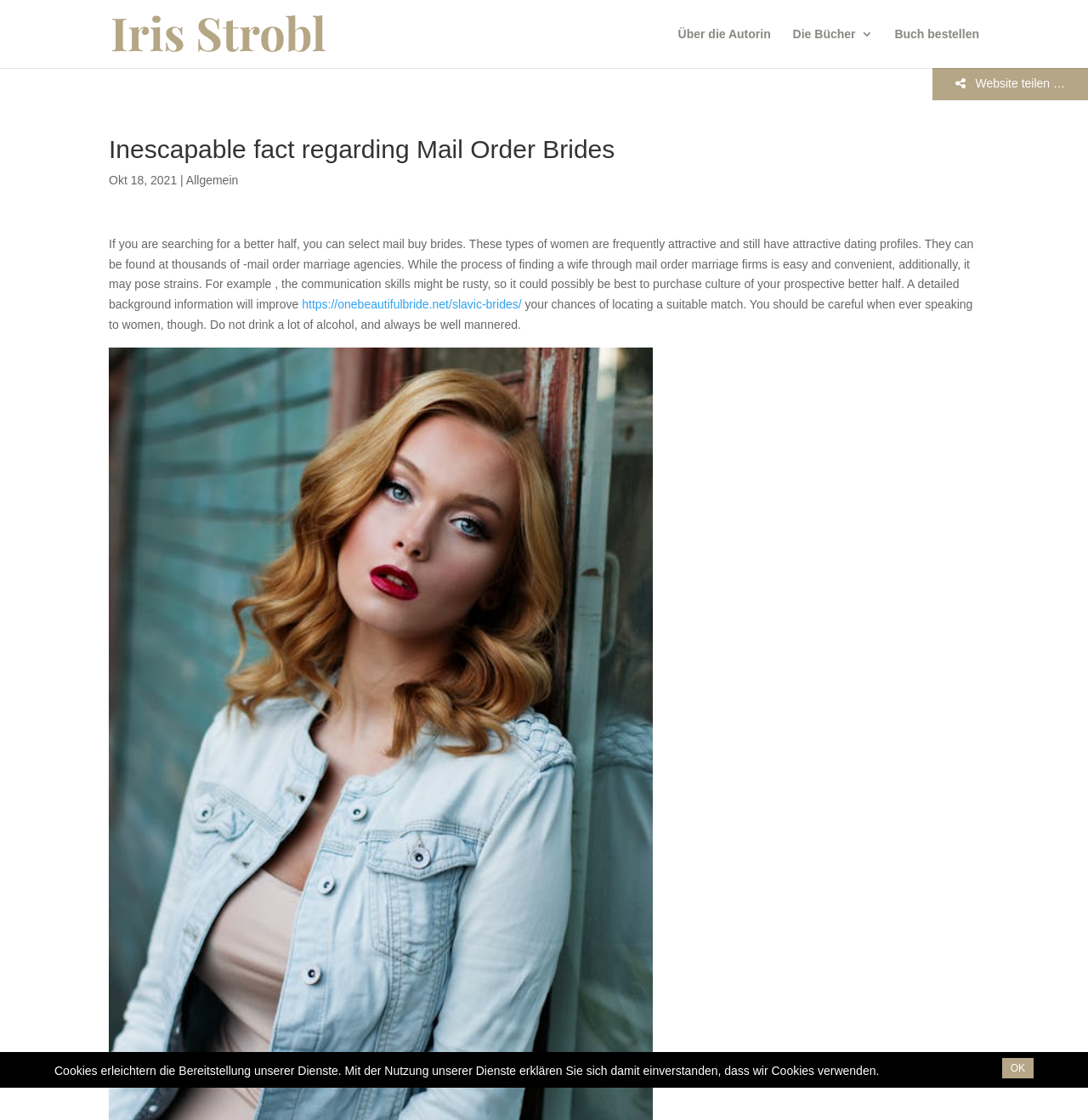Detail the various sections and features of the webpage.

The webpage is about mail order brides, with a focus on finding a suitable partner. At the top left, there is a logo of "Iris Strobl" with a link to the website. To the right of the logo, there are several links, including "Über die Autorin" (About the Author), "Die Bücher" (The Books), and "Buch bestellen" (Order Book). 

Below the logo, there is a search bar that spans across the top of the page. On the top right, there is a link to share the website. 

The main content of the webpage starts with a heading "Inescapable fact regarding Mail Order Brides" followed by the date "Okt 18, 2021" and a category link "Allgemein" (General). The main text explains that mail order brides can be found at thousands of agencies, but the process may pose challenges, such as rusty communication skills. It advises readers to research the culture of their prospective partner and to be careful when speaking to women. 

There is a link to "https://onebeautifulbride.net/slavic-brides/" in the middle of the text. The text continues to advise readers to be well-mannered and not to drink too much alcohol when communicating with women.

At the bottom of the page, there is a notice about cookies, stating that they are used to improve the services provided by the website. There is an "OK" button to accept the use of cookies.